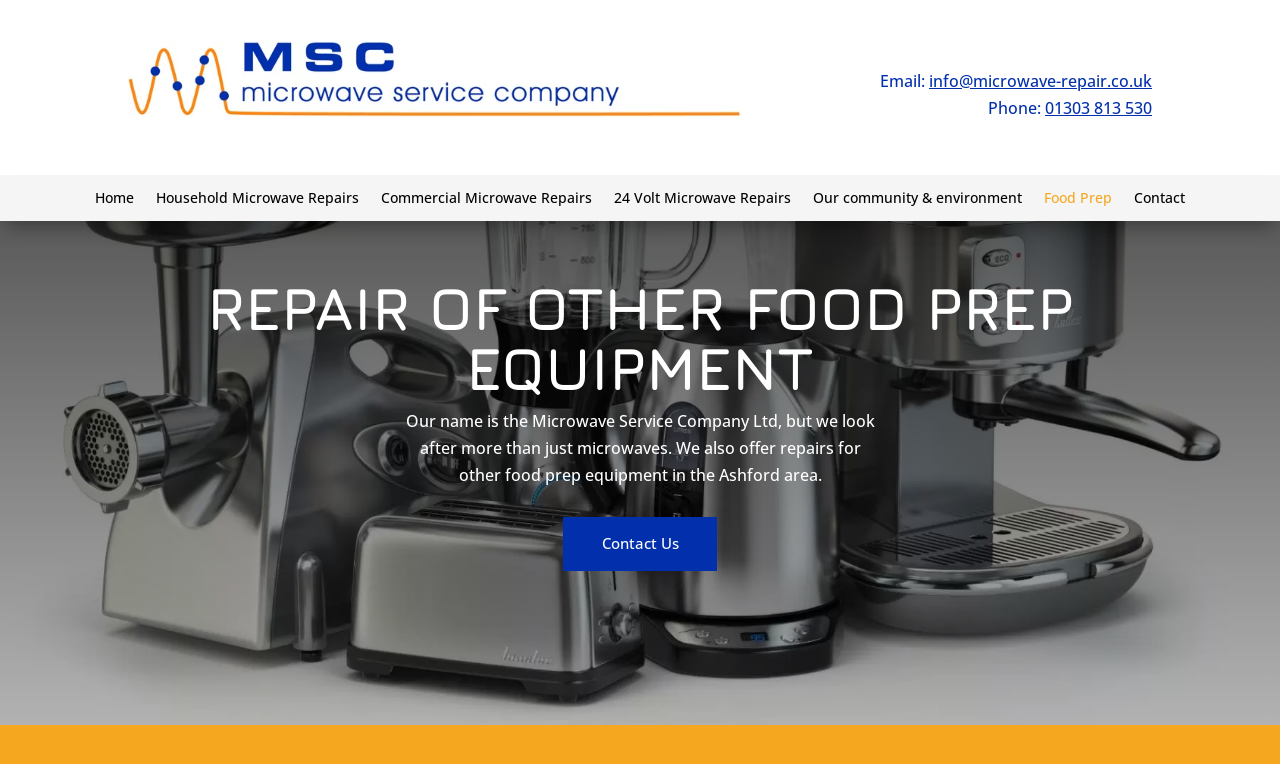Bounding box coordinates are to be given in the format (top-left x, top-left y, bottom-right x, bottom-right y). All values must be floating point numbers between 0 and 1. Provide the bounding box coordinate for the UI element described as: Our community & environment

[0.635, 0.249, 0.798, 0.278]